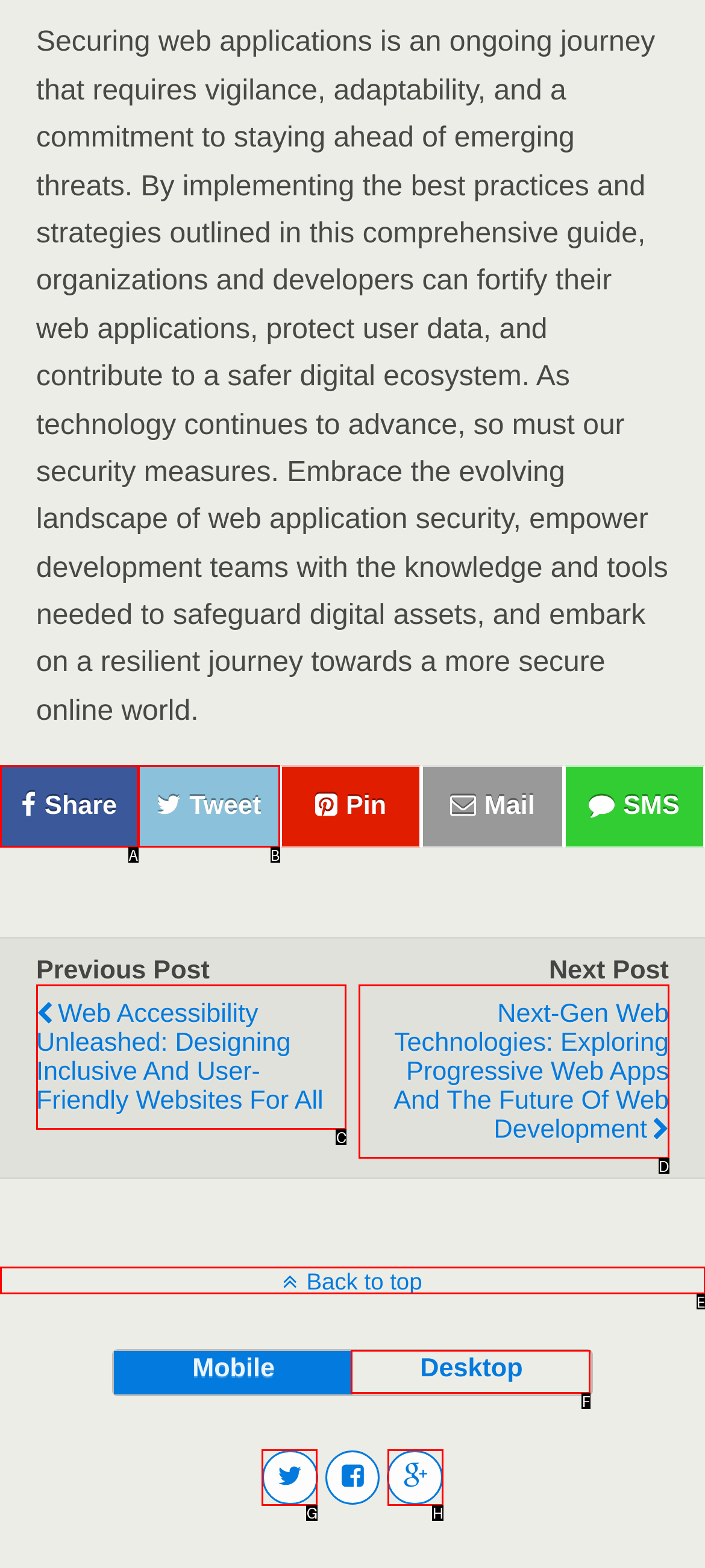Given the description: Back to top, identify the HTML element that corresponds to it. Respond with the letter of the correct option.

E